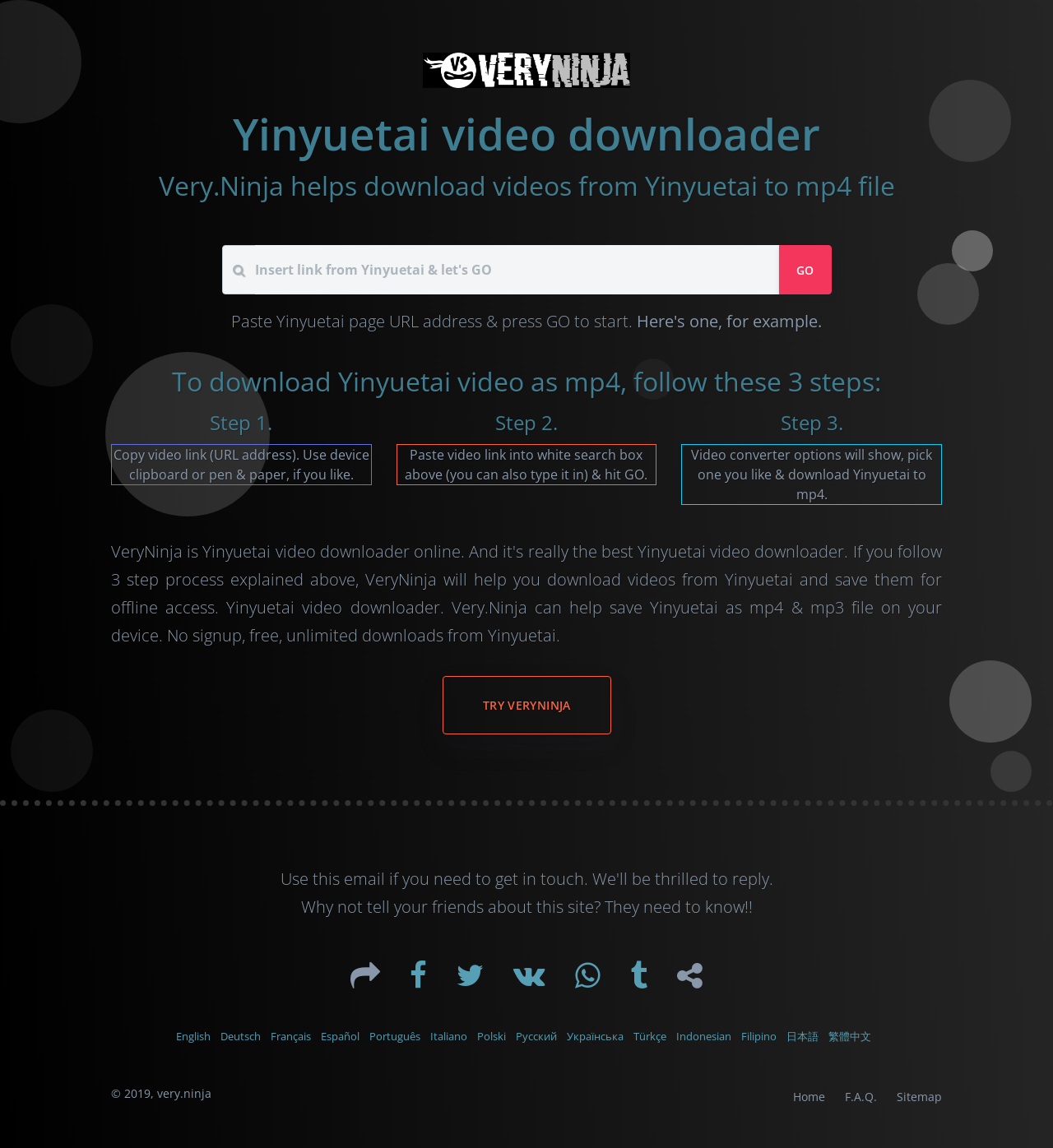Please determine the bounding box coordinates for the element with the description: "F.A.Q.".

[0.793, 0.945, 0.842, 0.966]